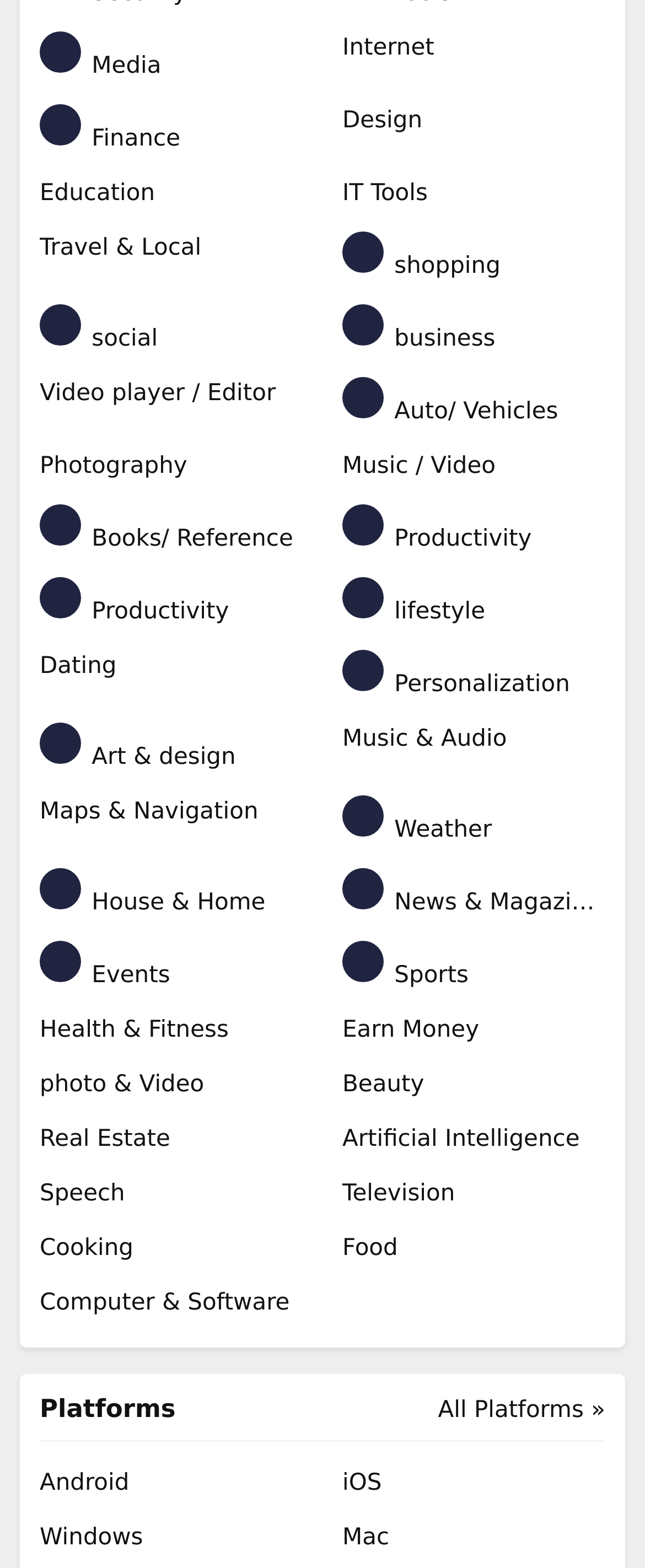What is the first category listed under the 'Media' section?
Refer to the screenshot and answer in one word or phrase.

Media